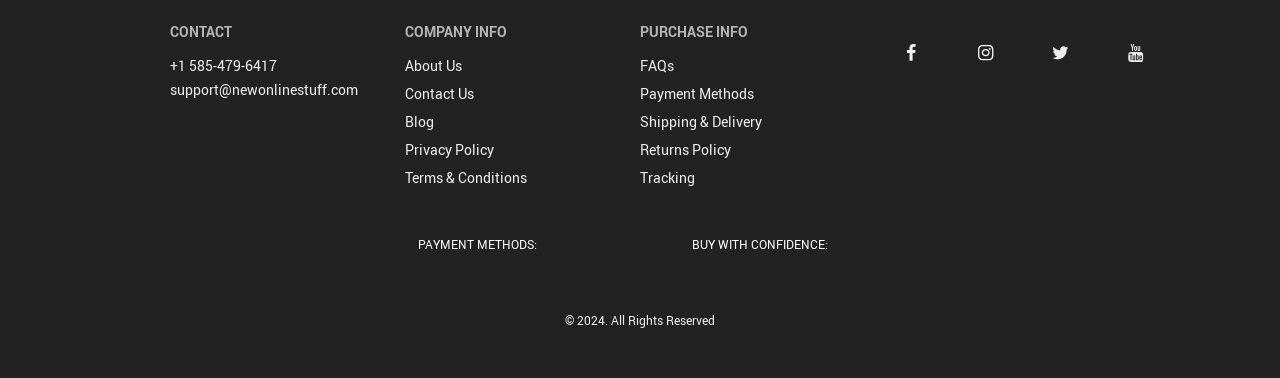Determine the bounding box of the UI component based on this description: "Returns Policy". The bounding box coordinates should be four float values between 0 and 1, i.e., [left, top, right, bottom].

[0.5, 0.276, 0.571, 0.329]